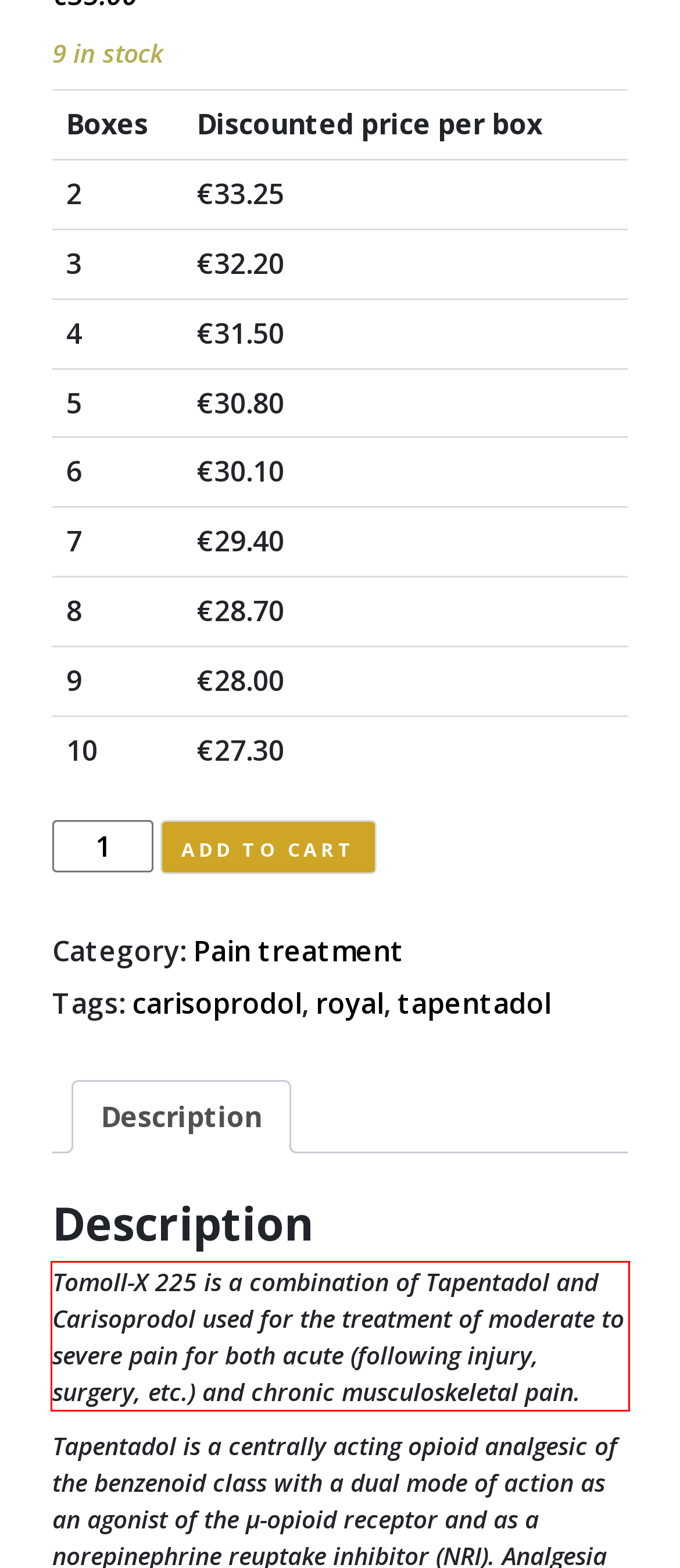Using the provided screenshot of a webpage, recognize and generate the text found within the red rectangle bounding box.

Tomoll-X 225 is a combination of Tapentadol and Carisoprodol used for the treatment of moderate to severe pain for both acute (following injury, surgery, etc.) and chronic musculoskeletal pain.